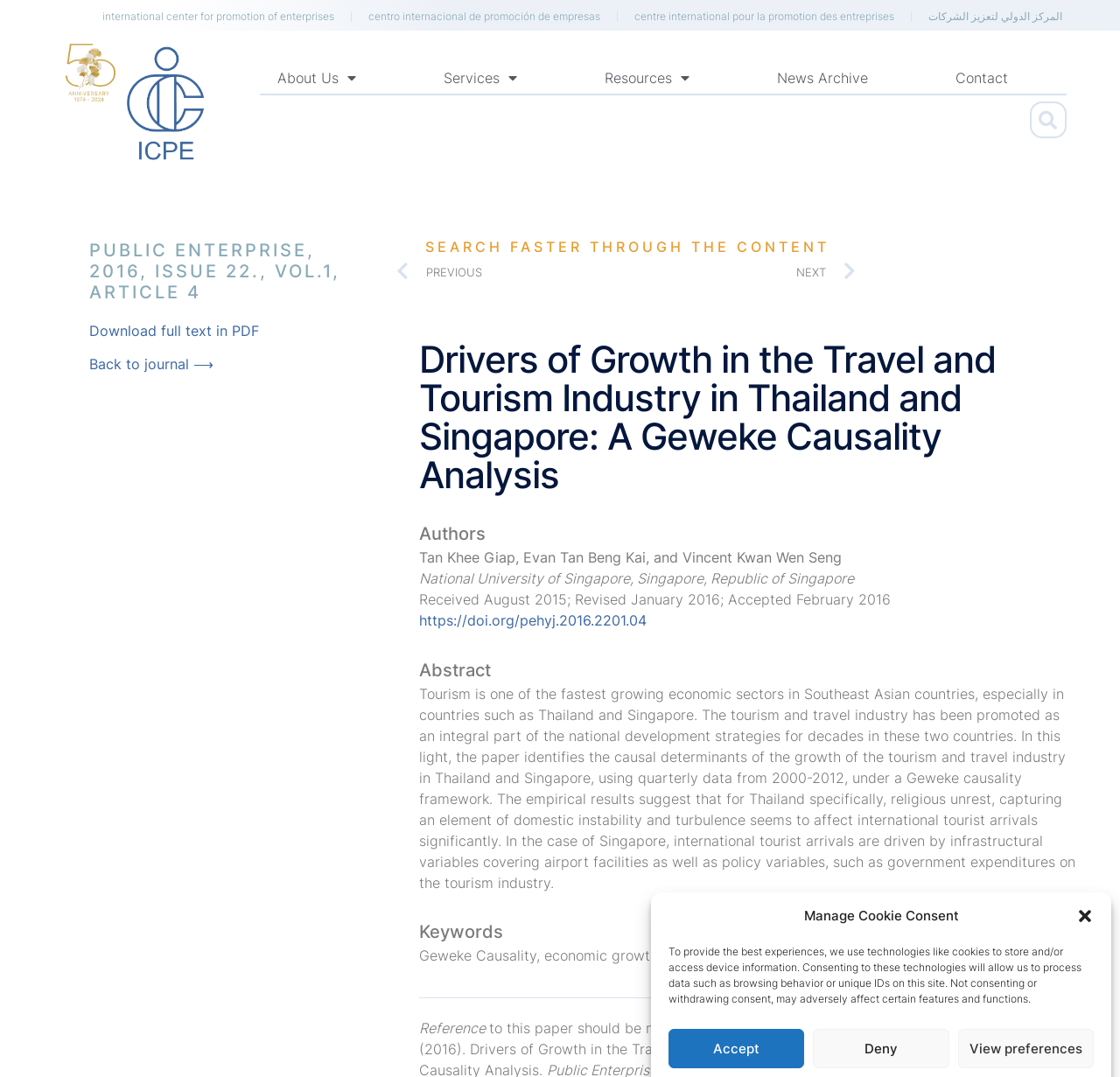Predict the bounding box of the UI element based on this description: "About us".

[0.232, 0.056, 0.333, 0.088]